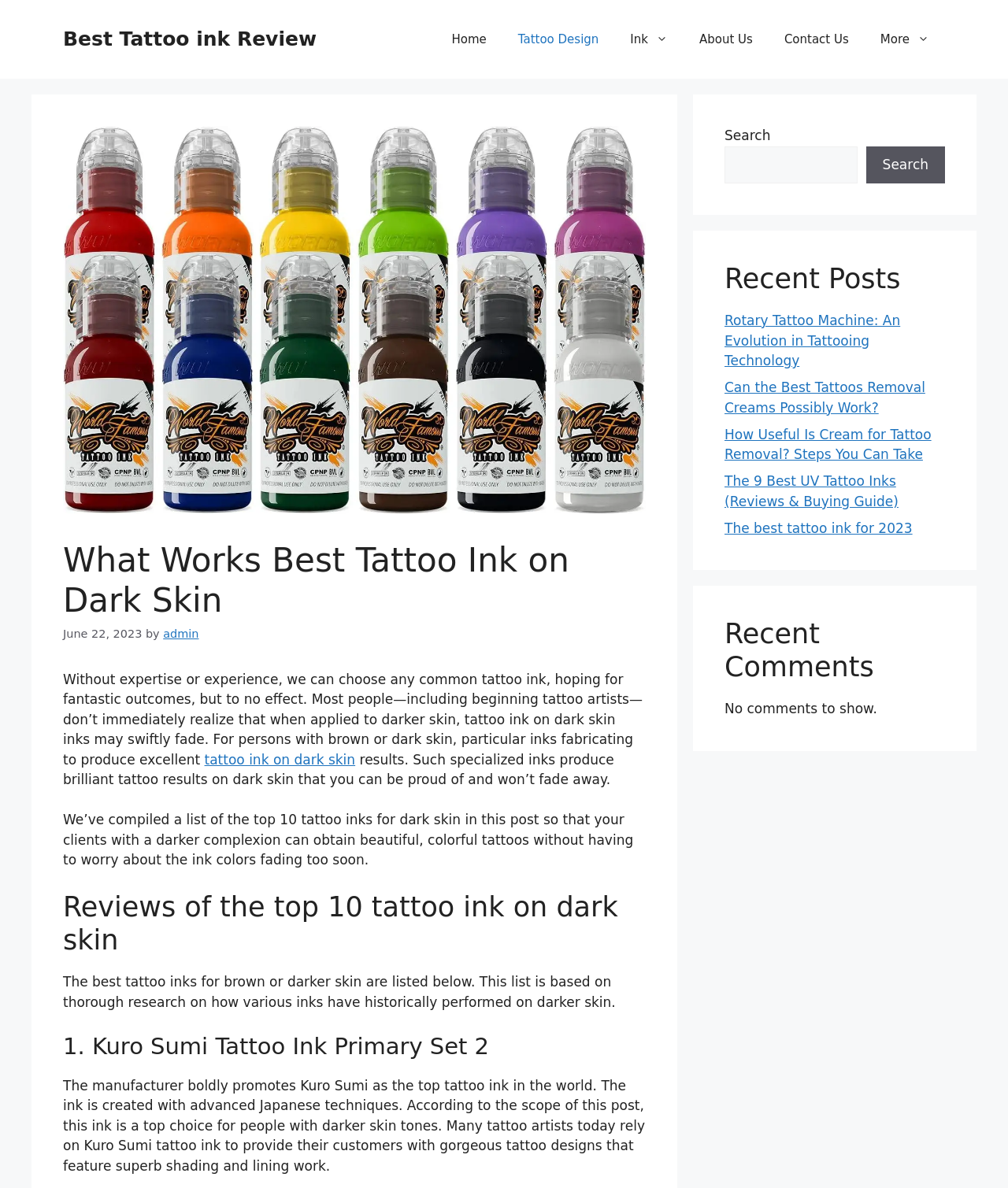Identify the bounding box coordinates of the clickable section necessary to follow the following instruction: "Click on the 'Tattoo Design' link". The coordinates should be presented as four float numbers from 0 to 1, i.e., [left, top, right, bottom].

[0.498, 0.013, 0.61, 0.053]